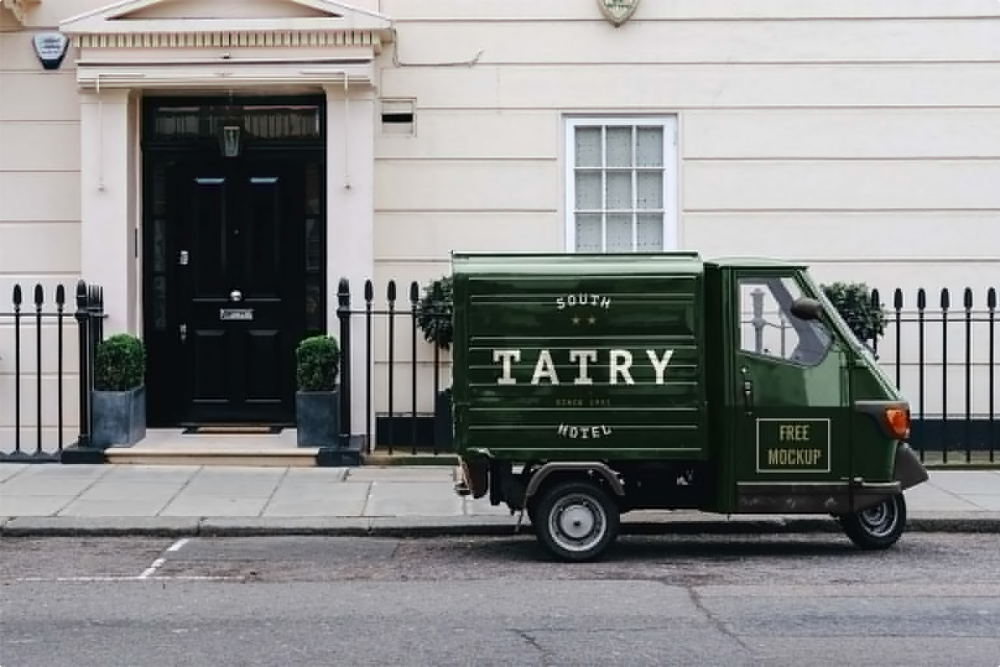What is surrounding the fence in the backdrop?
Using the visual information, answer the question in a single word or phrase.

potted plants